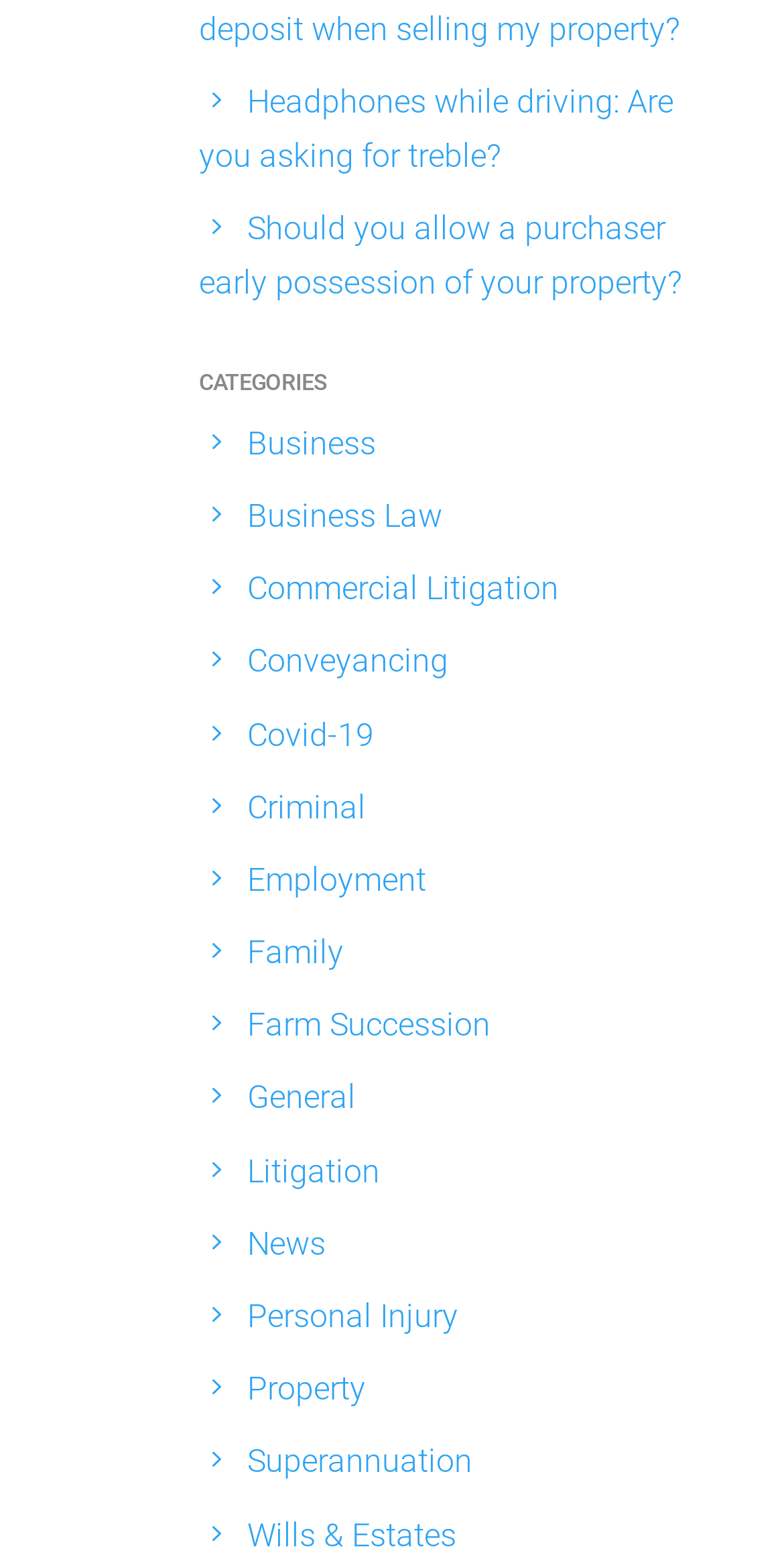What is the last category listed?
Please craft a detailed and exhaustive response to the question.

I counted the number of links under the 'CATEGORIES' heading and found that the last link is 'Superannuation'.